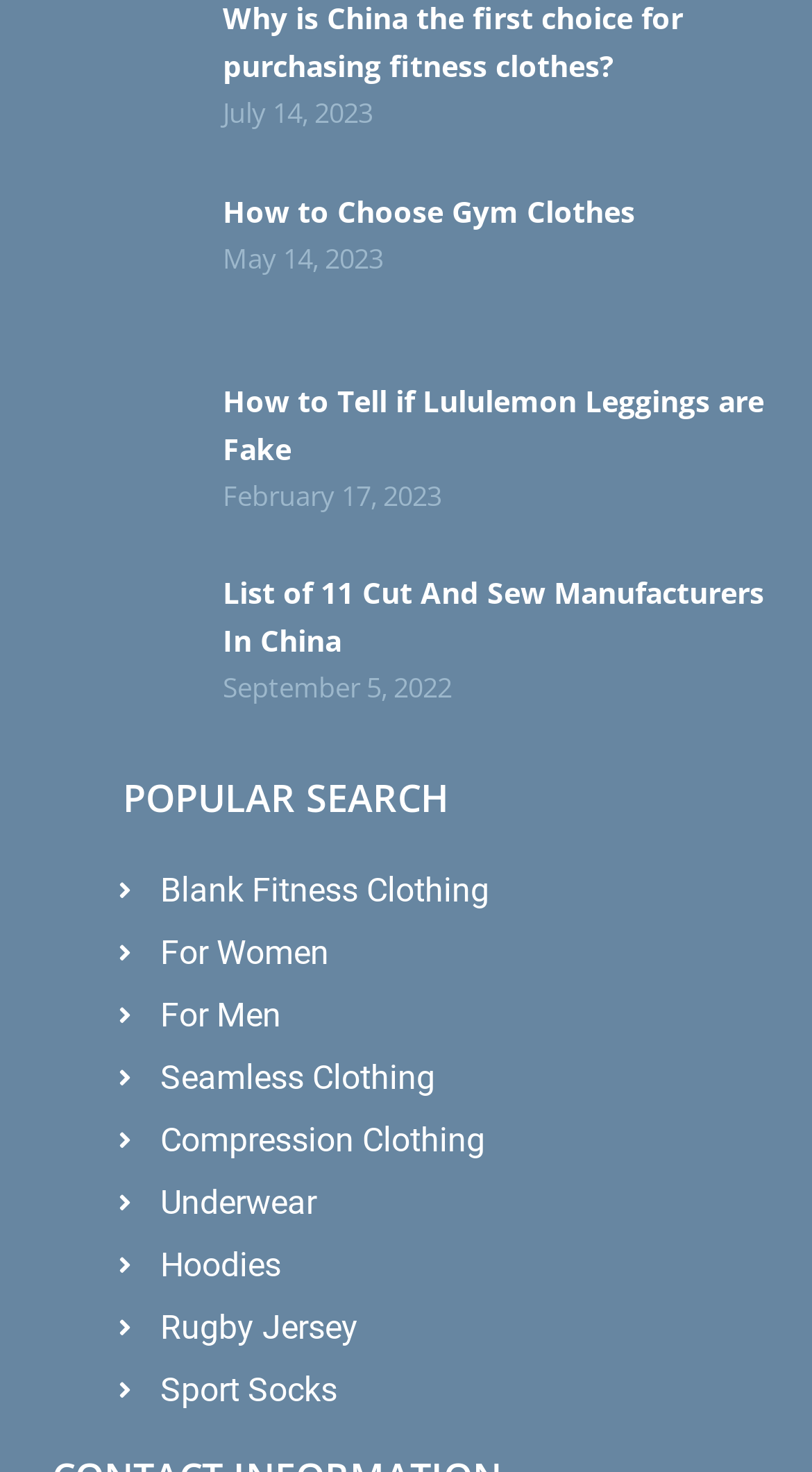How many images are on this webpage?
Examine the screenshot and reply with a single word or phrase.

3